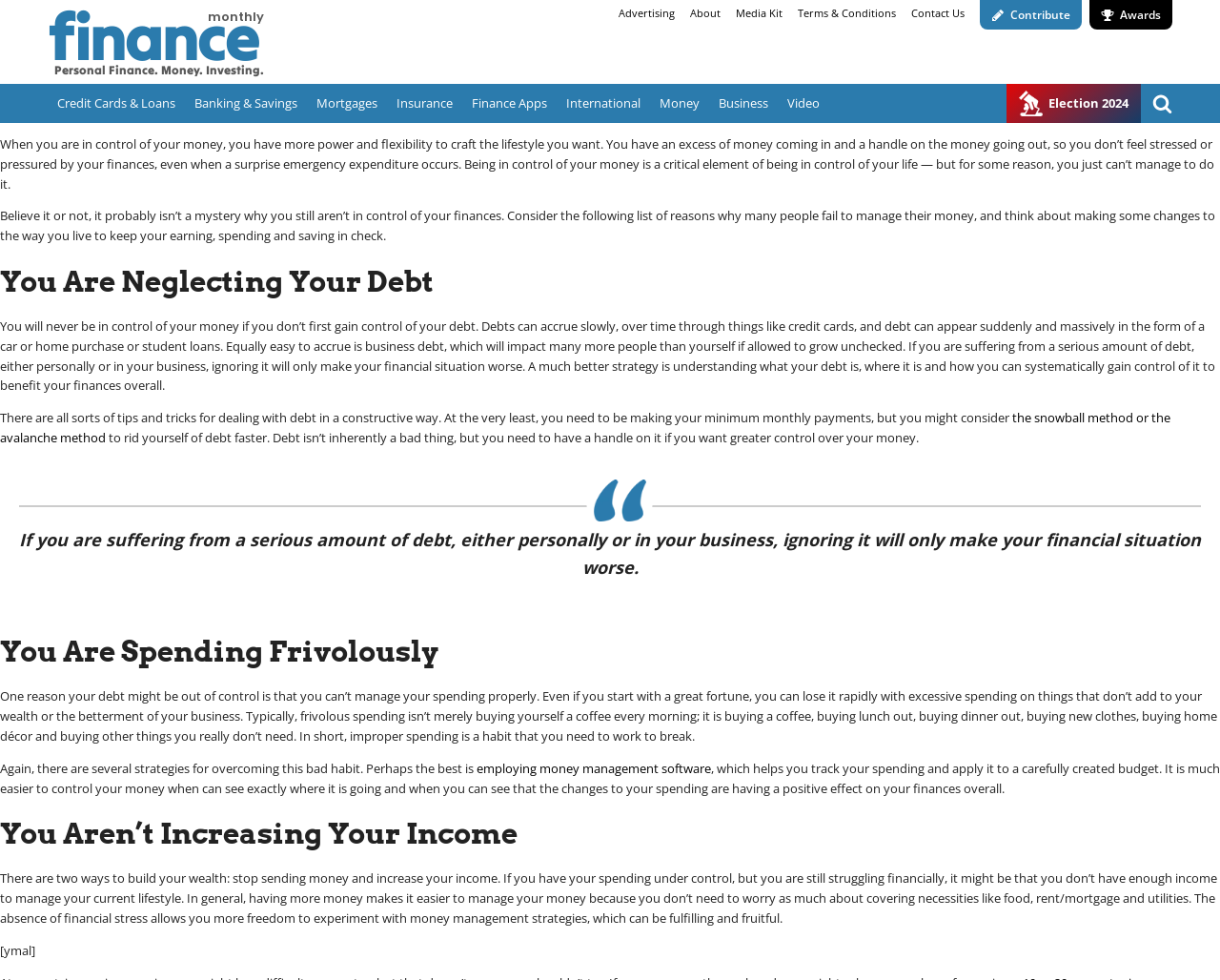Please find the bounding box coordinates of the element that you should click to achieve the following instruction: "Search using the search icon". The coordinates should be presented as four float numbers between 0 and 1: [left, top, right, bottom].

[0.945, 0.096, 0.961, 0.116]